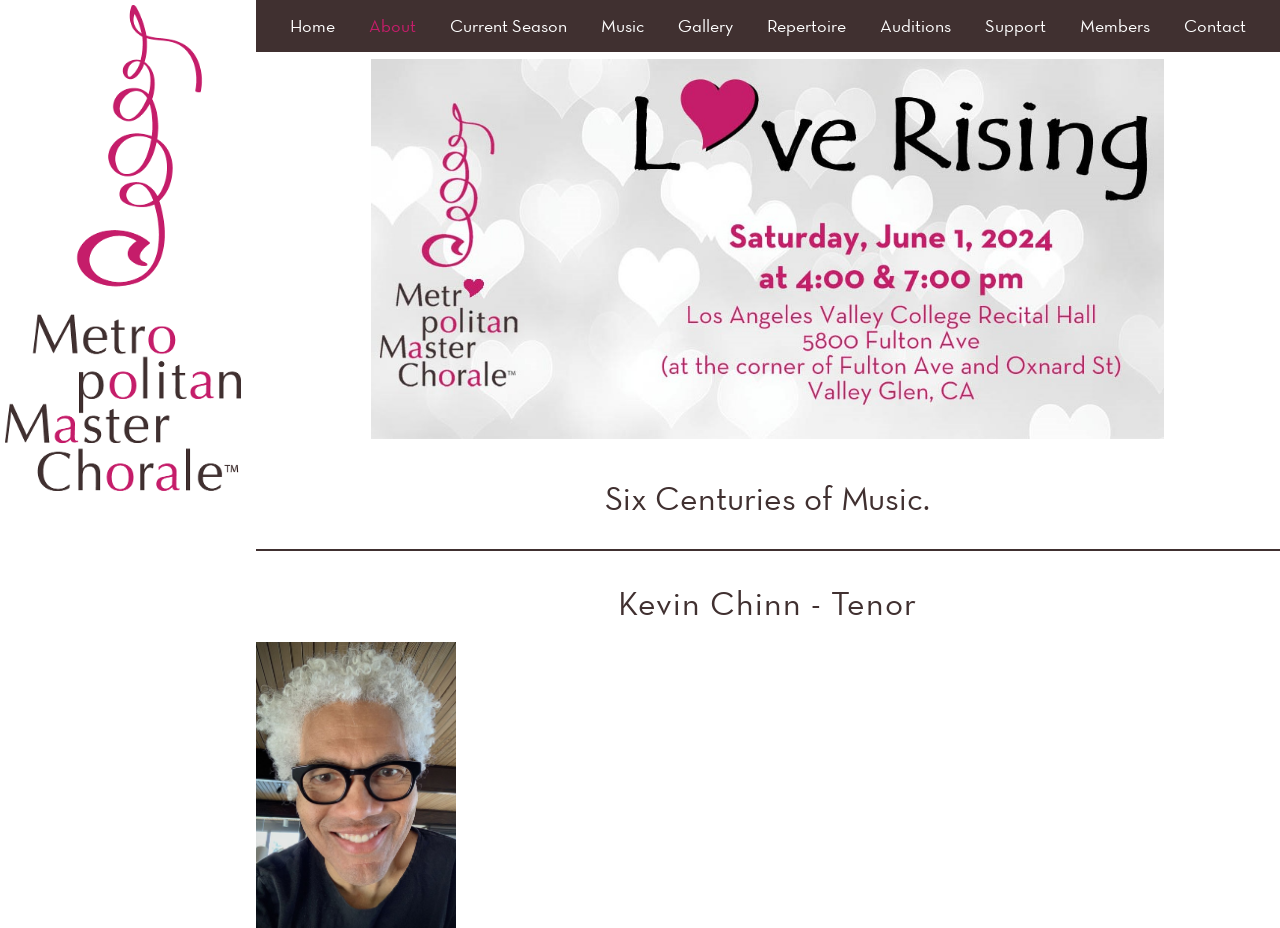Please locate the bounding box coordinates of the region I need to click to follow this instruction: "go to Metropolitan Master Chorale homepage".

[0.004, 0.51, 0.188, 0.535]